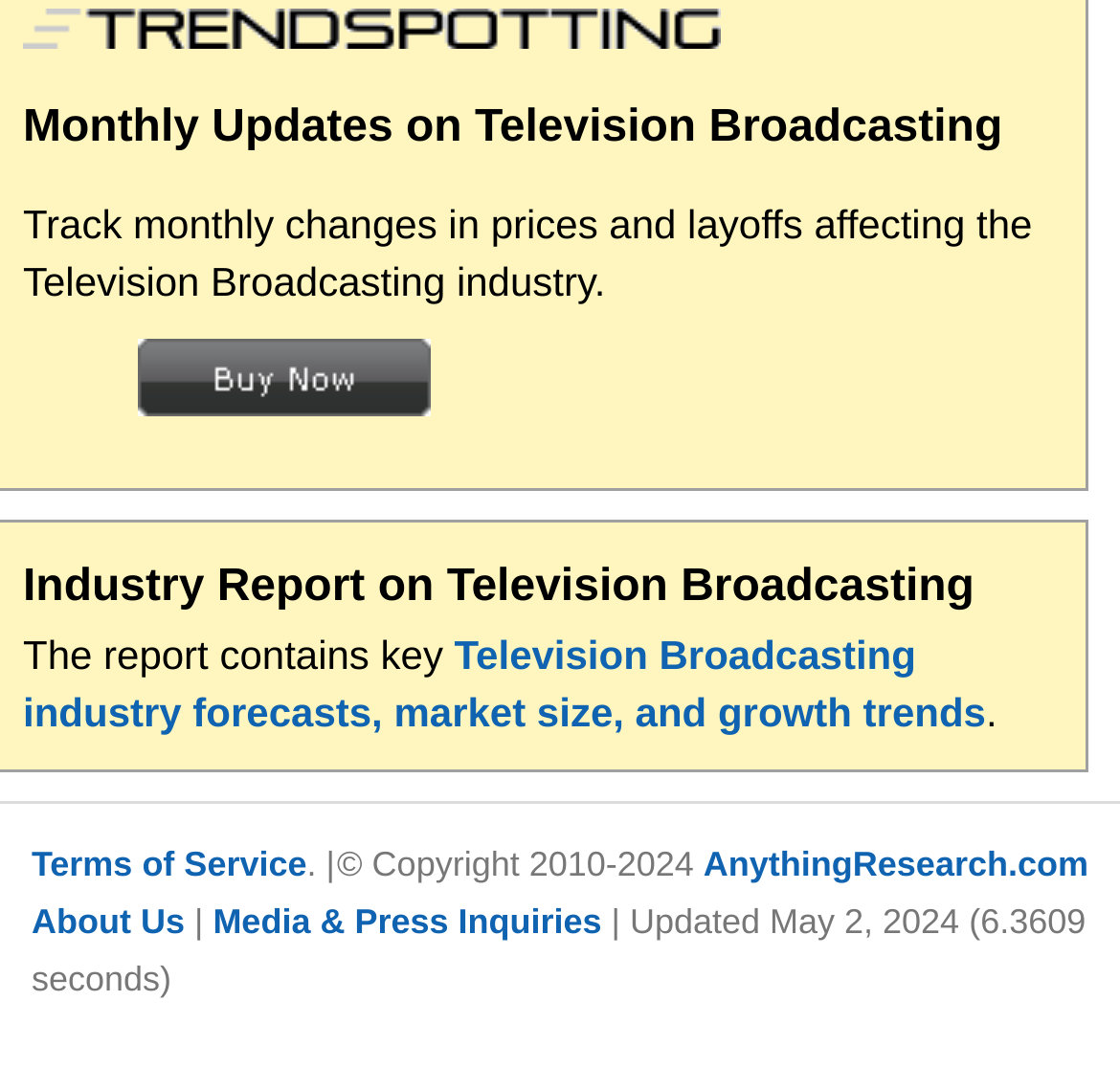What is the purpose of the 'Buy now' button?
Using the image, elaborate on the answer with as much detail as possible.

The 'Buy now' button is placed near the heading 'Industry Report on Television Broadcasting' and the description of the report, suggesting that it is intended for users to purchase the report.